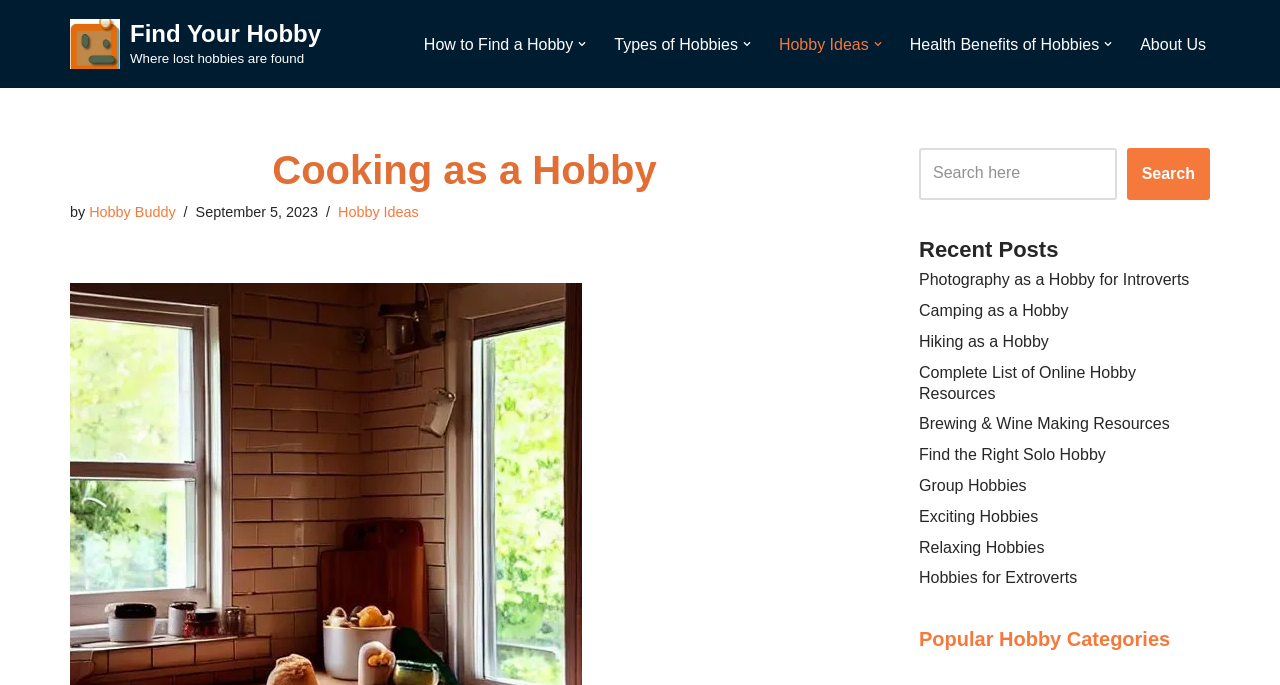Identify the bounding box coordinates for the UI element described by the following text: "Relaxing Hobbies". Provide the coordinates as four float numbers between 0 and 1, in the format [left, top, right, bottom].

[0.718, 0.786, 0.816, 0.811]